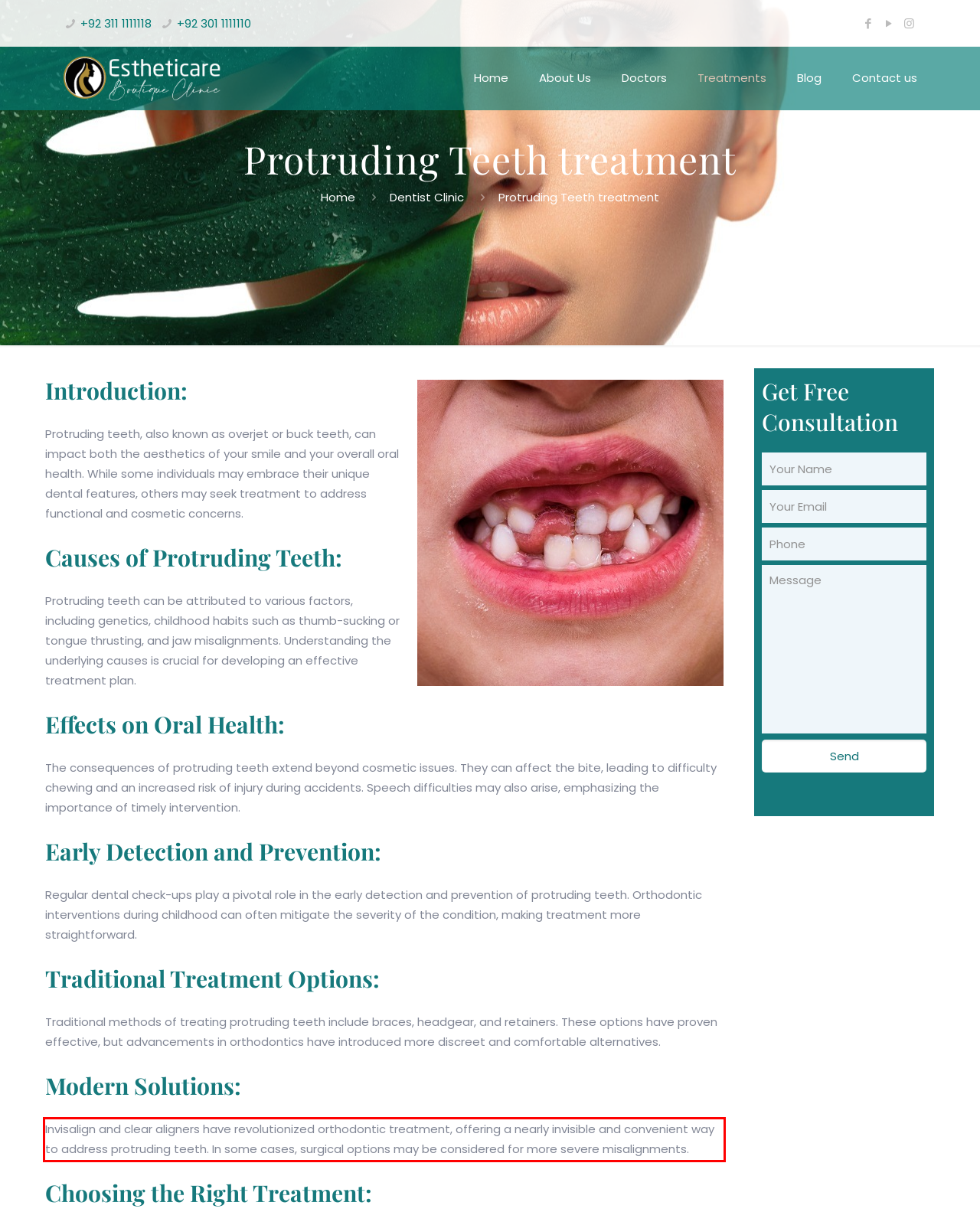Please analyze the provided webpage screenshot and perform OCR to extract the text content from the red rectangle bounding box.

Invisalign and clear aligners have revolutionized orthodontic treatment, offering a nearly invisible and convenient way to address protruding teeth. In some cases, surgical options may be considered for more severe misalignments.